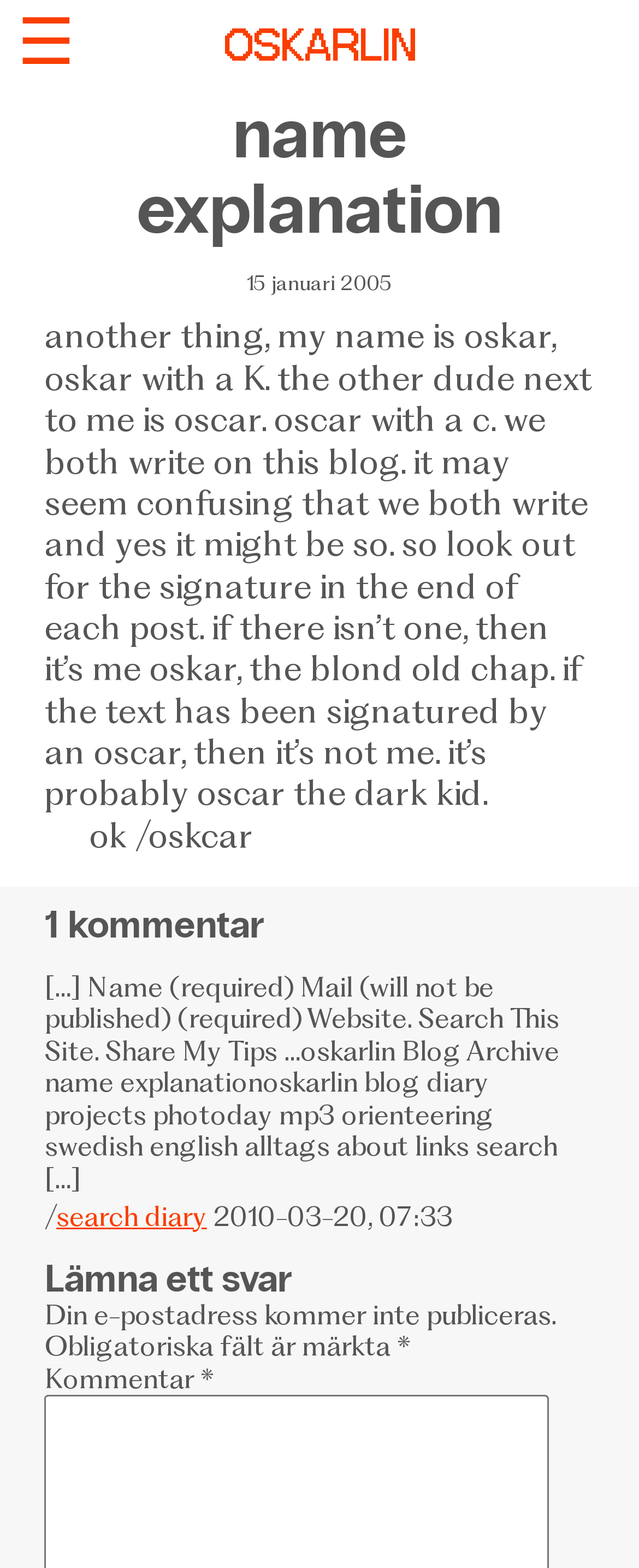From the webpage screenshot, predict the bounding box coordinates (top-left x, top-left y, bottom-right x, bottom-right y) for the UI element described here: search diary

[0.088, 0.765, 0.324, 0.786]